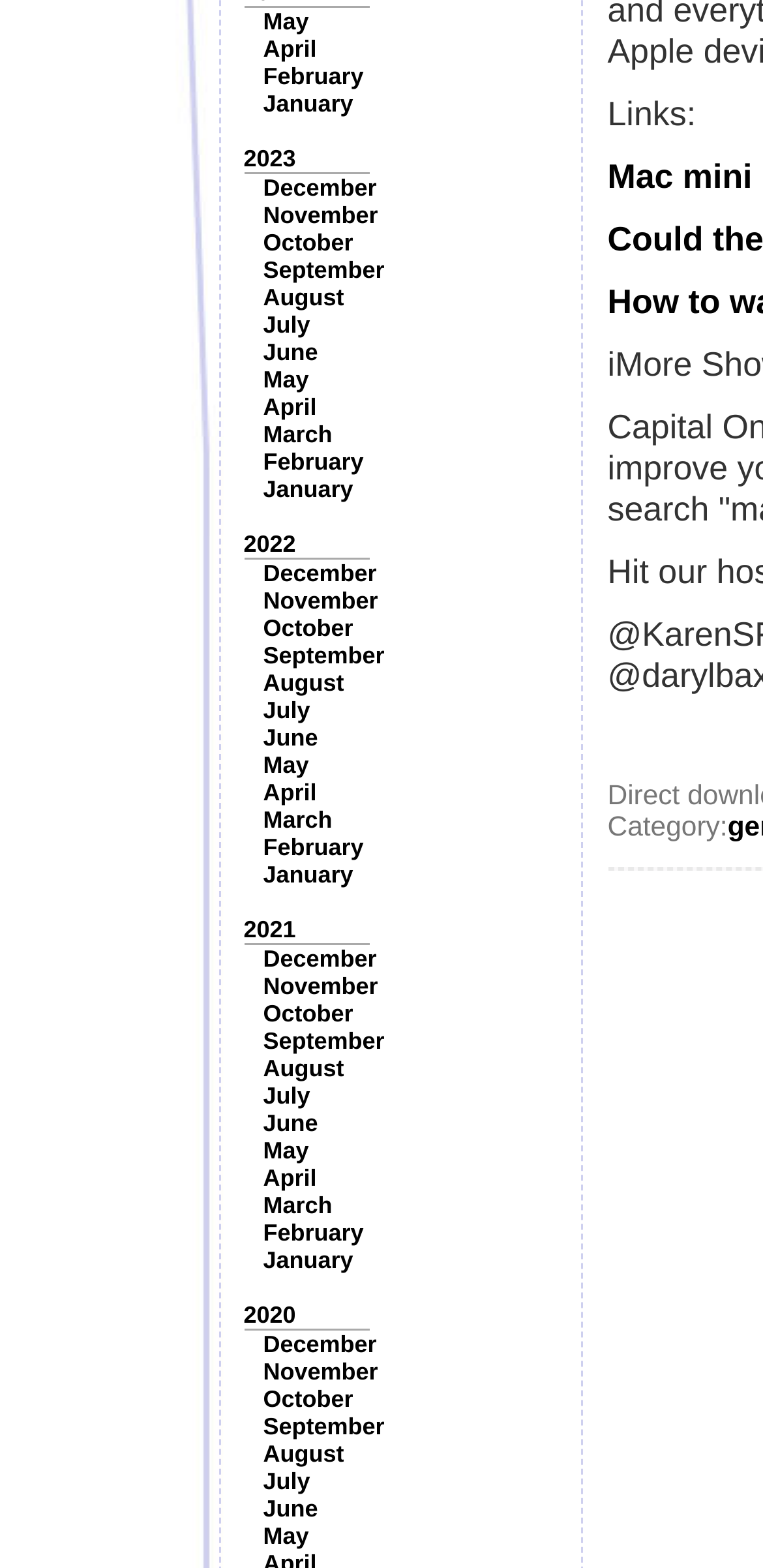How many links are there on the webpage?
Using the image, answer in one word or phrase.

48